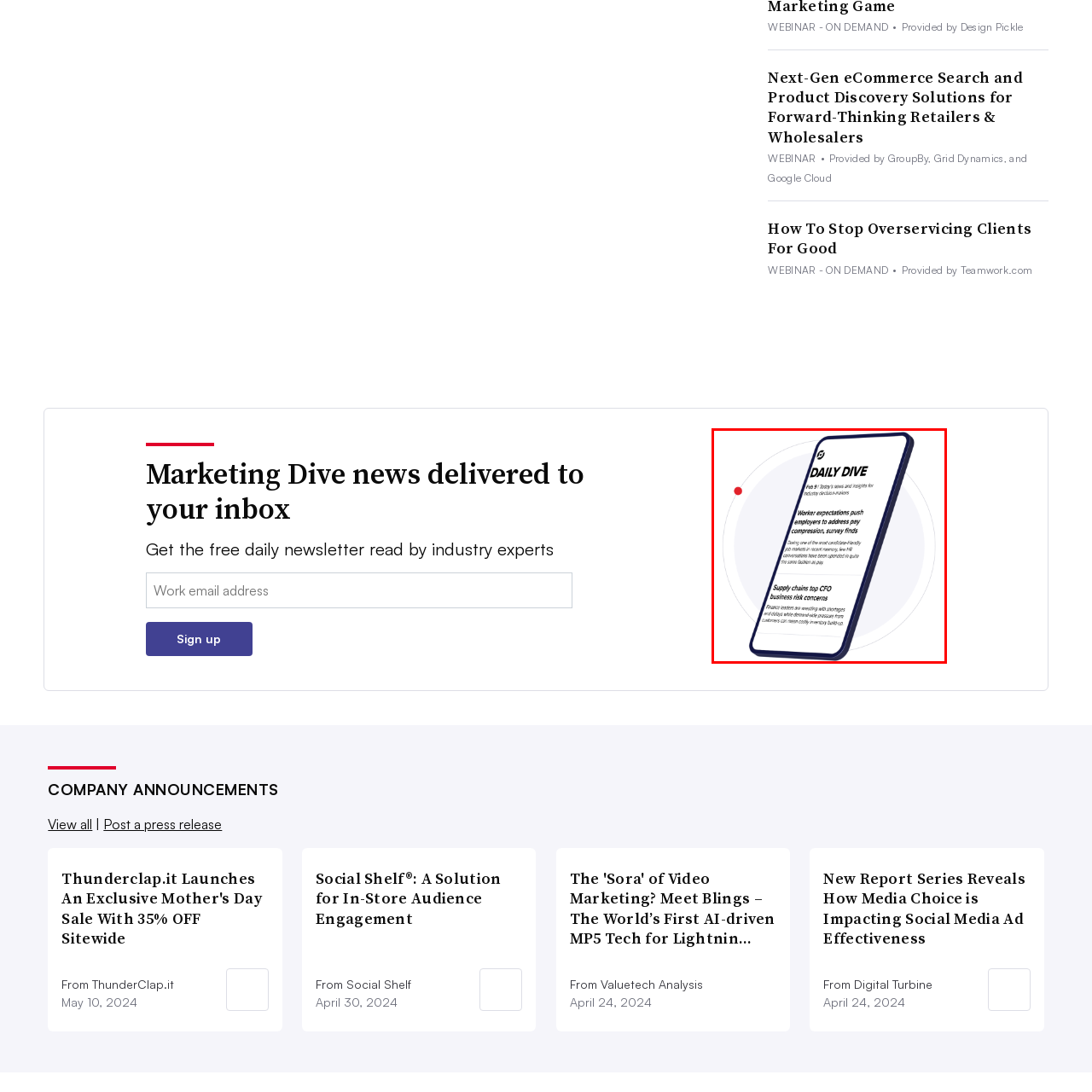What is the phone surrounded by?
Take a close look at the image highlighted by the red bounding box and answer the question thoroughly based on the details you see.

The phone is placed on a subtle circular background, which emphasizes its importance as a tool for staying informed in today's fast-paced business environment.